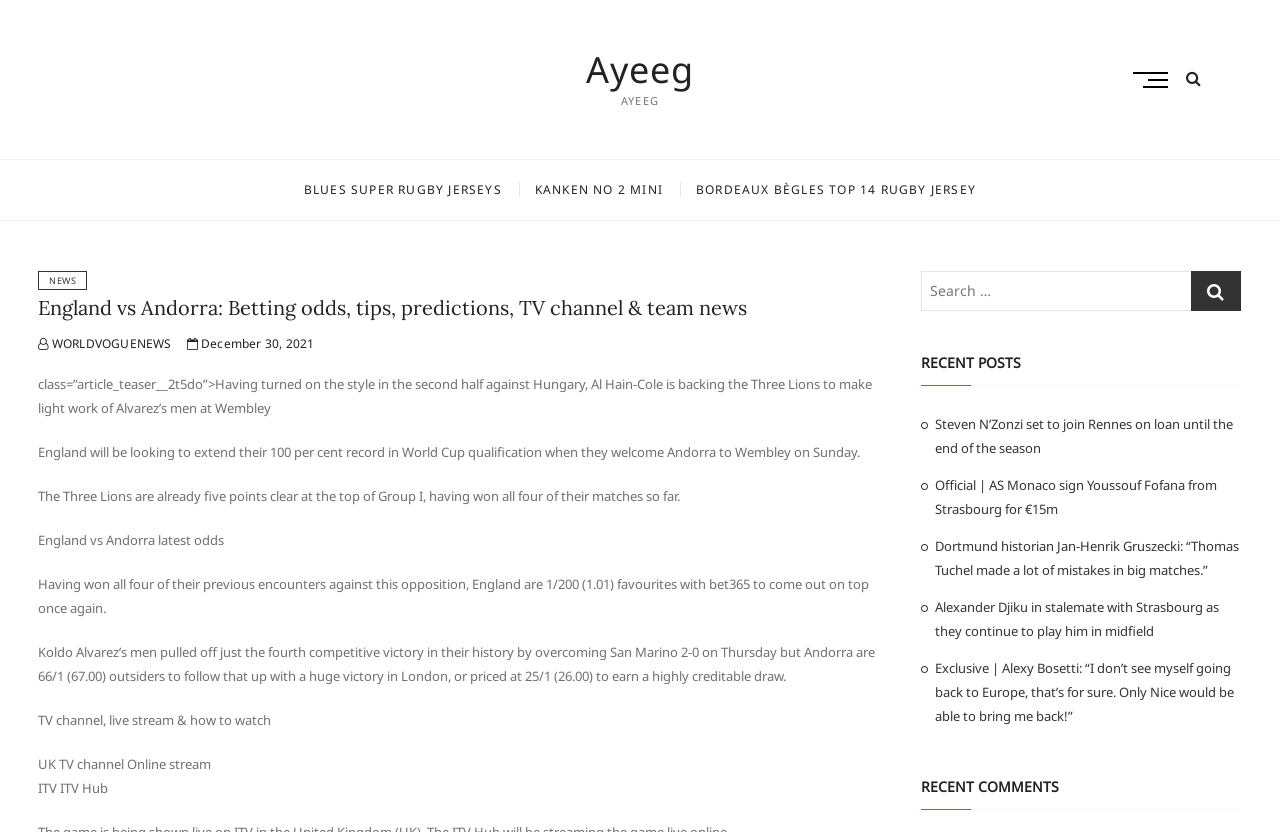Point out the bounding box coordinates of the section to click in order to follow this instruction: "Click on the 'RECENT POSTS' link".

[0.719, 0.41, 0.97, 0.464]